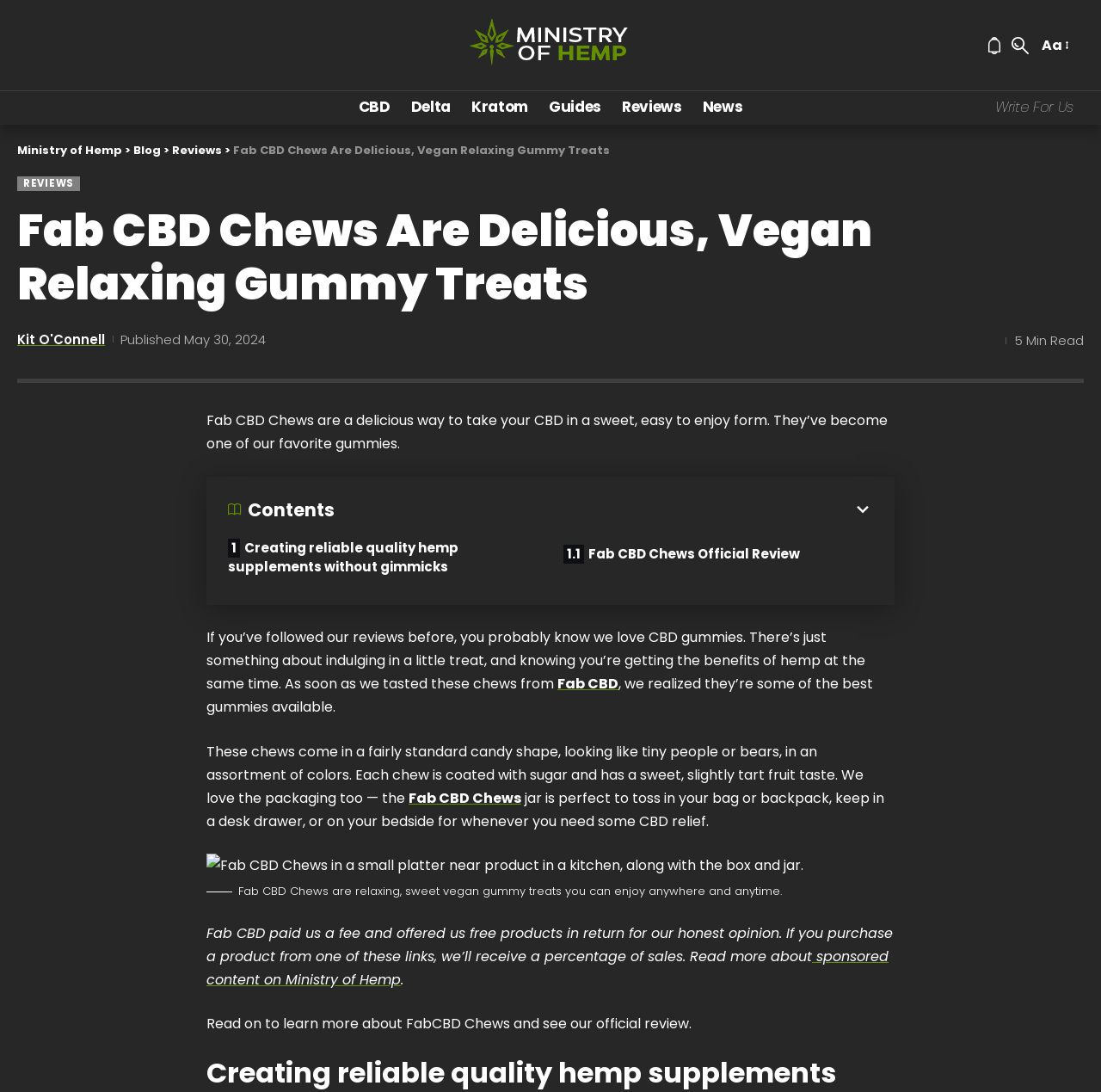Determine the webpage's heading and output its text content.

Fab CBD Chews Are Delicious, Vegan Relaxing Gummy Treats